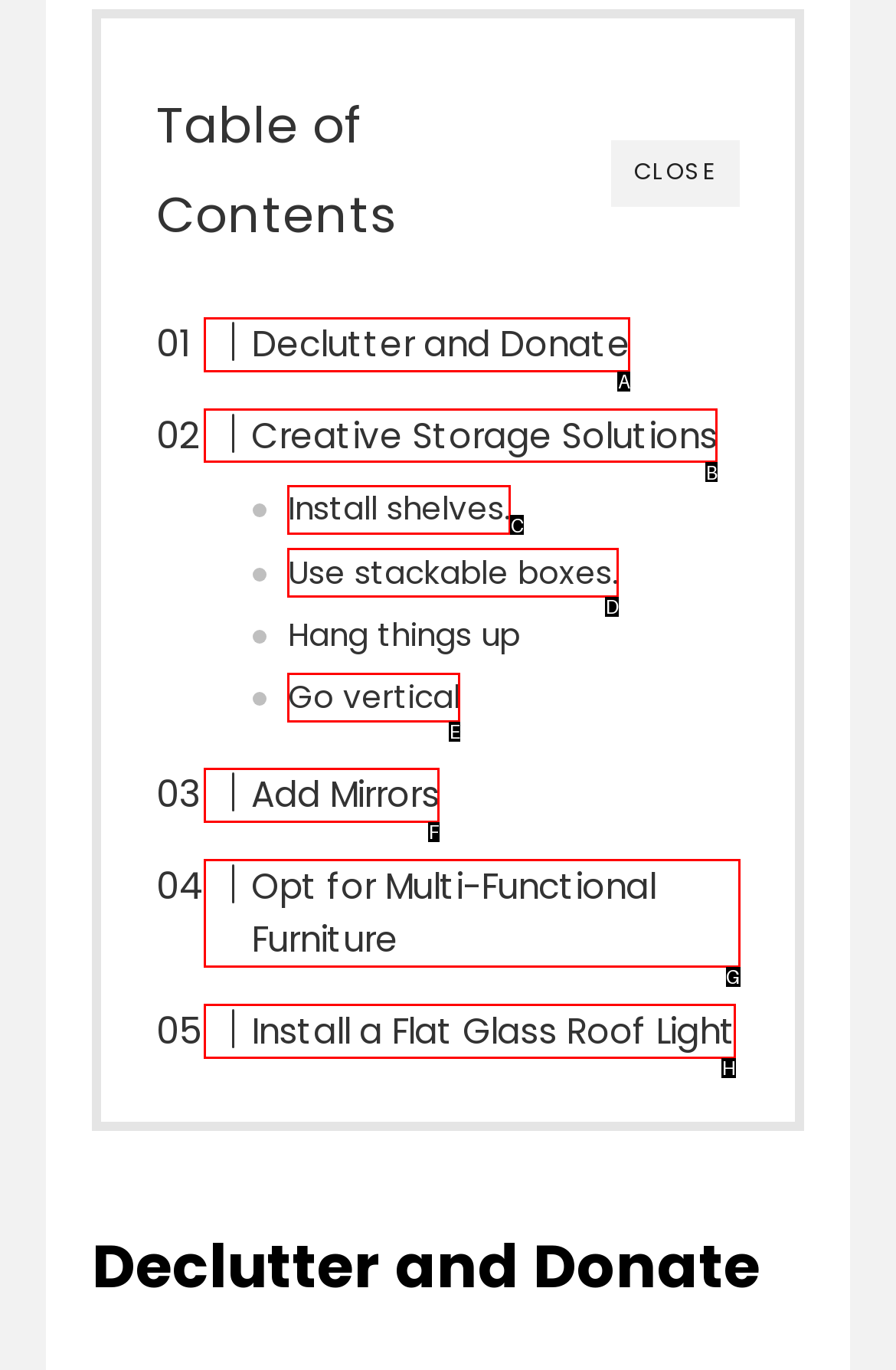Find the option that matches this description: LinkedIn
Provide the matching option's letter directly.

None